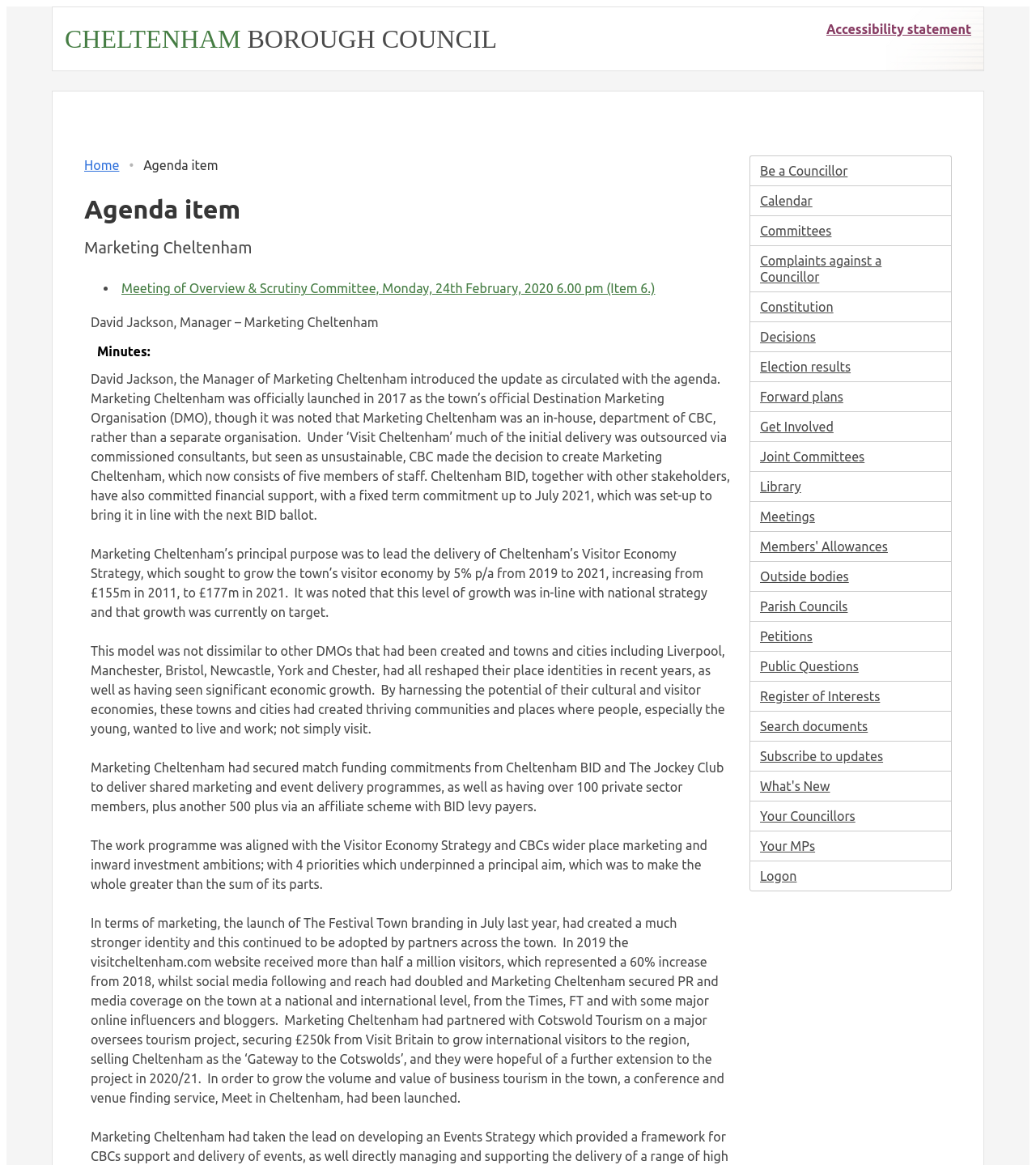Generate a comprehensive description of the contents of the webpage.

The webpage is about an agenda item related to Marketing Cheltenham, a destination marketing organization. At the top, there is a link to skip to the main content. Below that, there is a link to the Cheltenham Borough Council's website and an accessibility statement link at the top right corner.

The main content is divided into sections. The first section has a breadcrumb navigation menu with links to the home page and the agenda item page. Below that, there are two headings: "Agenda item" and "Marketing Cheltenham". 

Following these headings, there is a list item with a bullet point, and a link to a meeting of the Overview & Scrutiny Committee. Below that, there is a paragraph of text describing David Jackson, the Manager of Marketing Cheltenham, introducing an update on the organization. 

The text continues to describe the purpose and goals of Marketing Cheltenham, including growing the town's visitor economy by 5% per annum from 2019 to 2021. It also mentions the organization's partnerships with Cheltenham BID and The Jockey Club, as well as its marketing efforts, including the launch of The Festival Town branding and the visitcheltenham.com website.

On the right side of the page, there are multiple links to various council-related pages, such as "Be a Councillor", "Calendar", "Committees", and others. These links are arranged vertically, taking up most of the right side of the page.